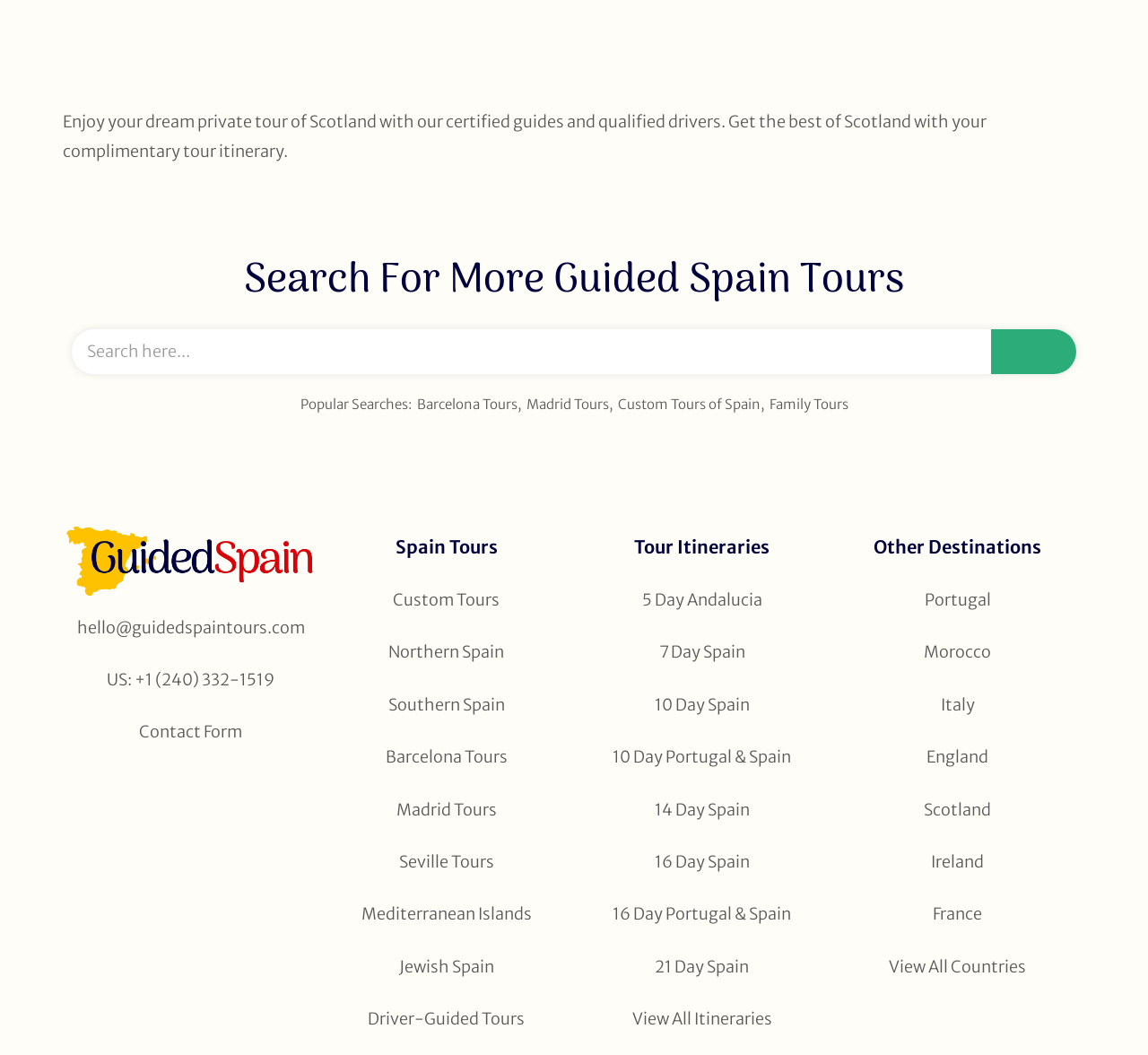Please determine the bounding box coordinates of the clickable area required to carry out the following instruction: "Check out the 'MOG Gets a New Logo!' heading". The coordinates must be four float numbers between 0 and 1, represented as [left, top, right, bottom].

None